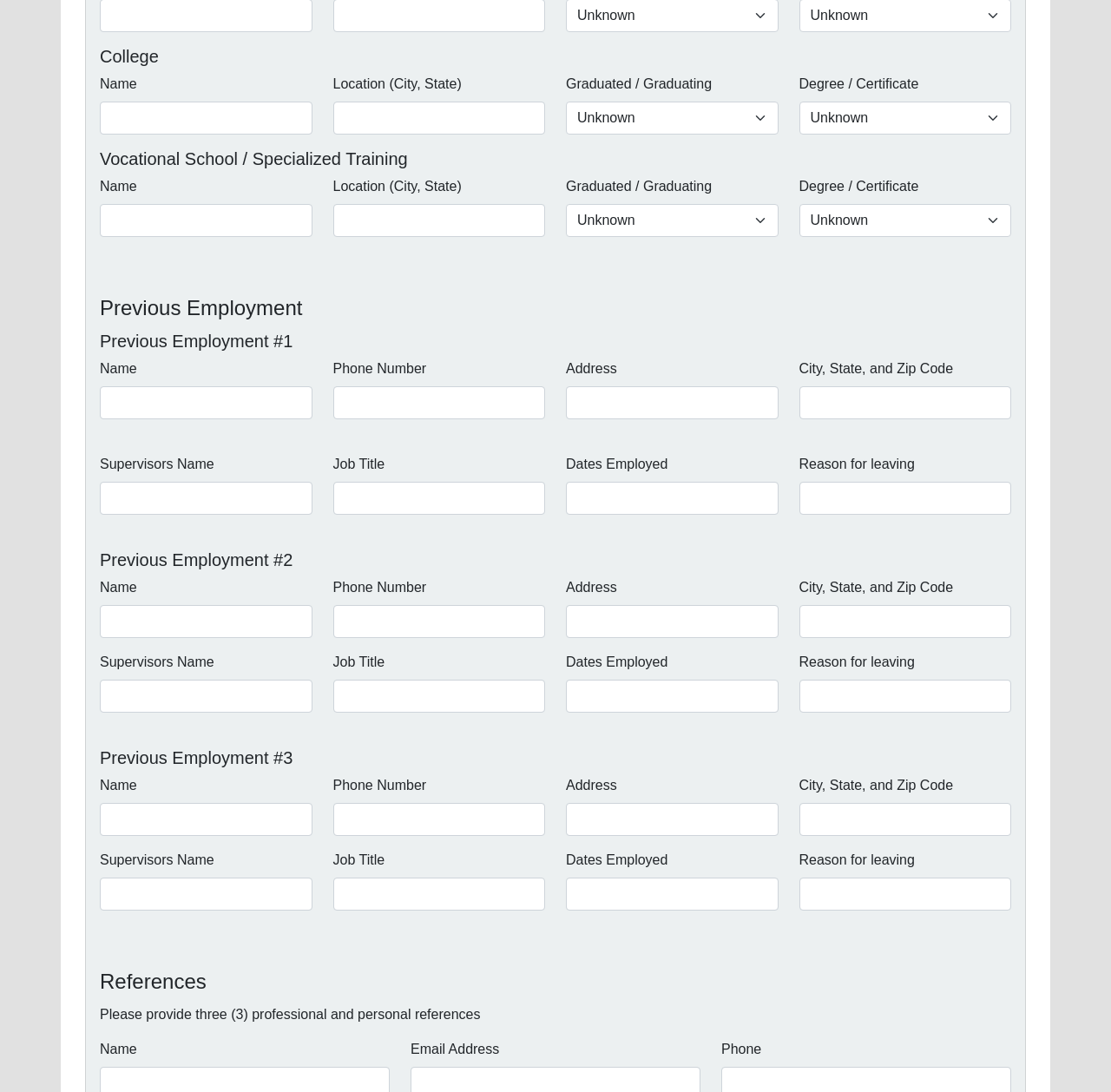Given the description: "parent_node: Job Title name="prev_employment_title_2"", determine the bounding box coordinates of the UI element. The coordinates should be formatted as four float numbers between 0 and 1, [left, top, right, bottom].

[0.3, 0.623, 0.491, 0.653]